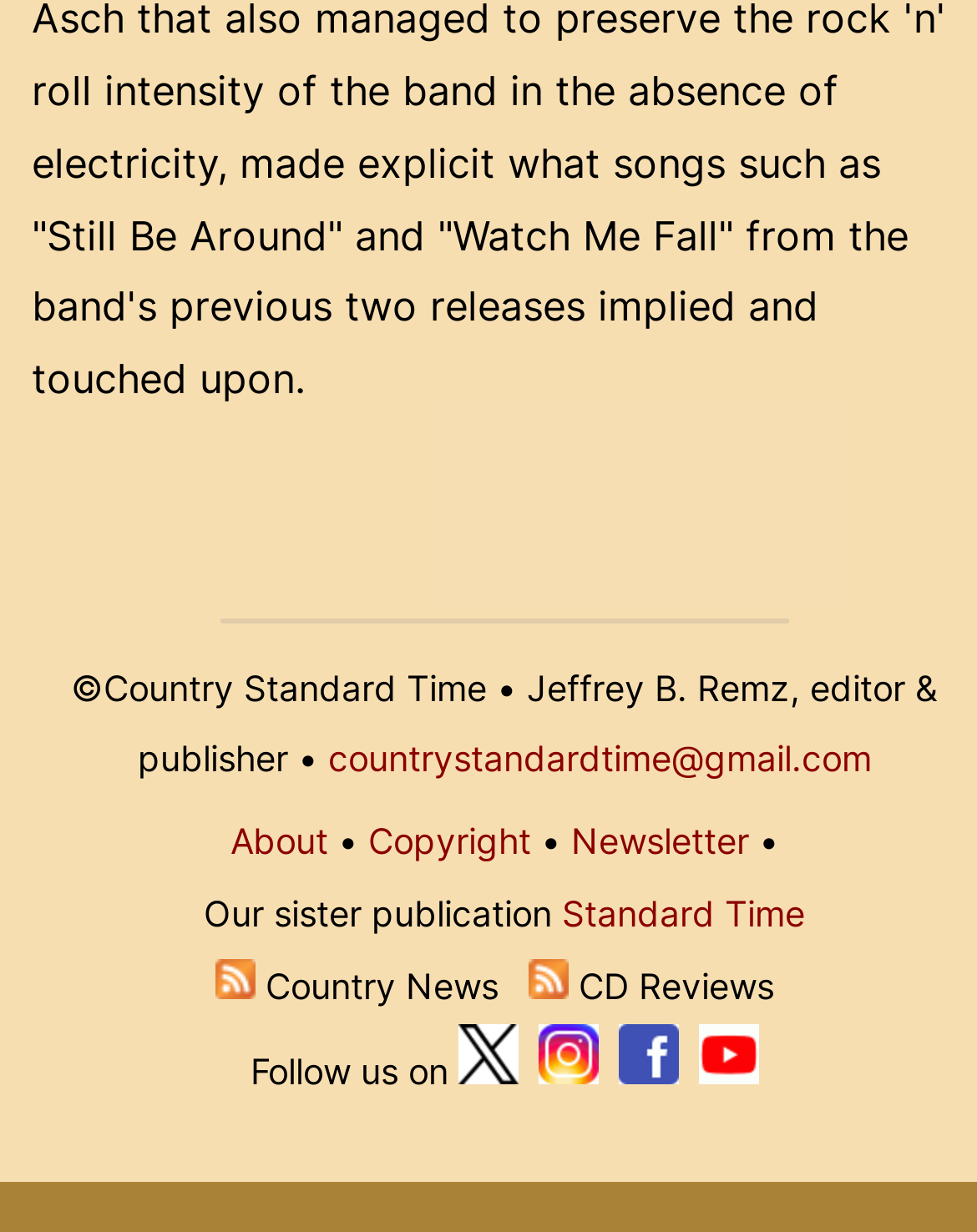Identify the bounding box for the UI element described as: "Standard Time". The coordinates should be four float numbers between 0 and 1, i.e., [left, top, right, bottom].

[0.575, 0.723, 0.824, 0.758]